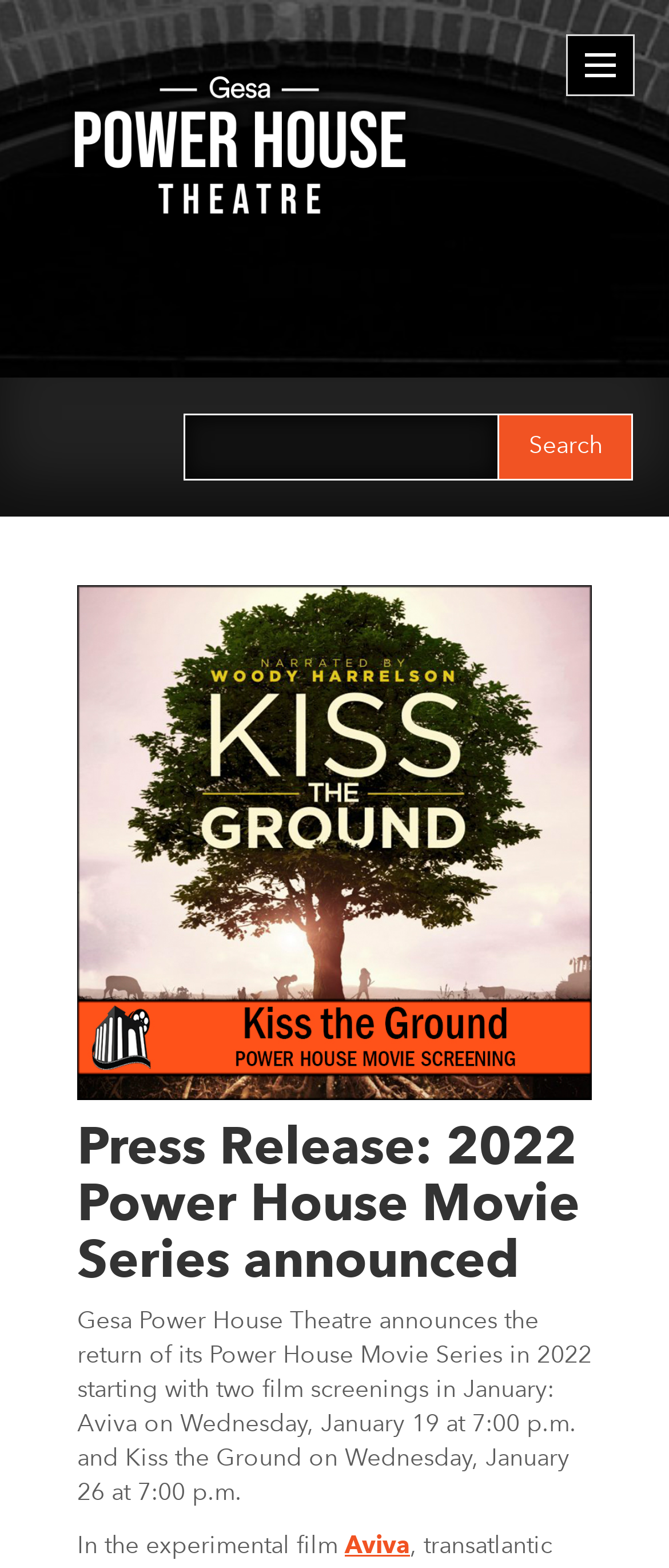Identify the webpage's primary heading and generate its text.

Join Our Mailing List